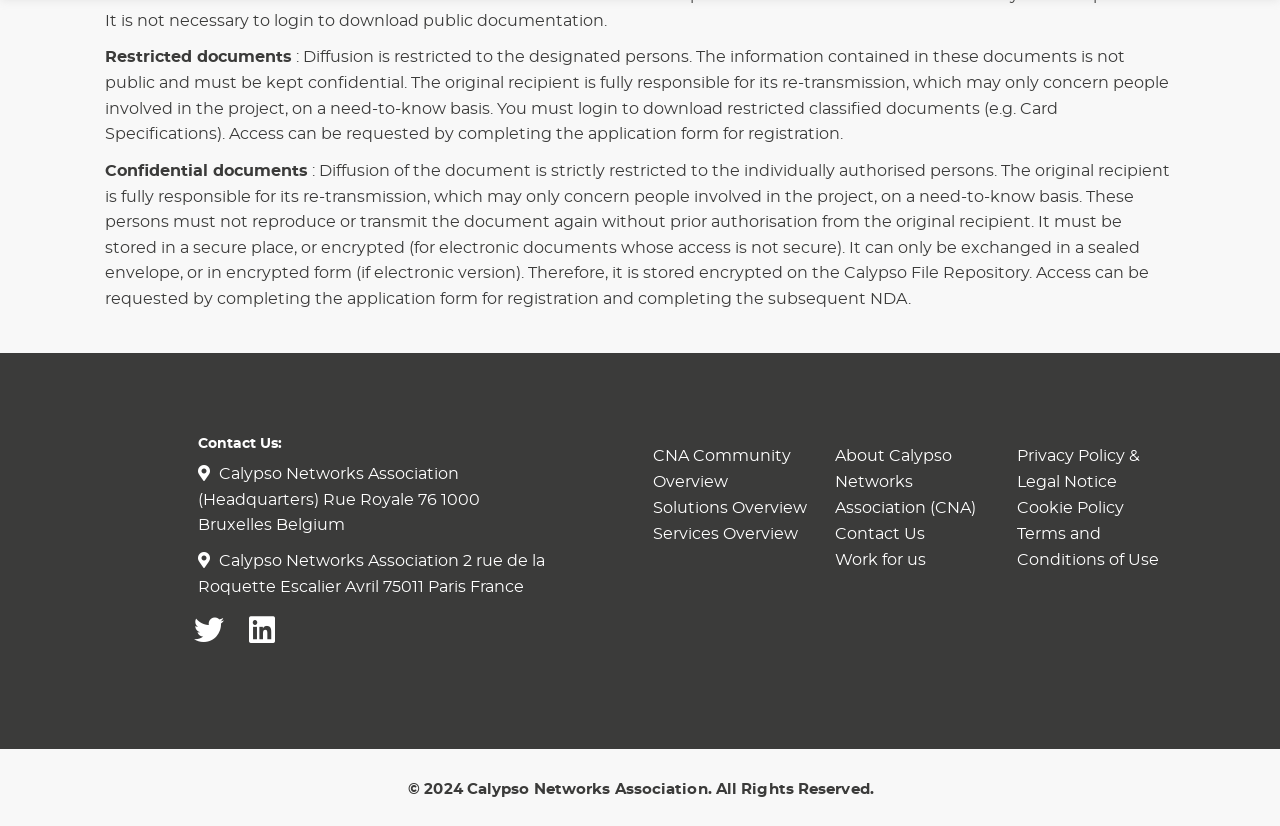Please find the bounding box coordinates of the element that must be clicked to perform the given instruction: "Click the HOME link". The coordinates should be four float numbers from 0 to 1, i.e., [left, top, right, bottom].

None